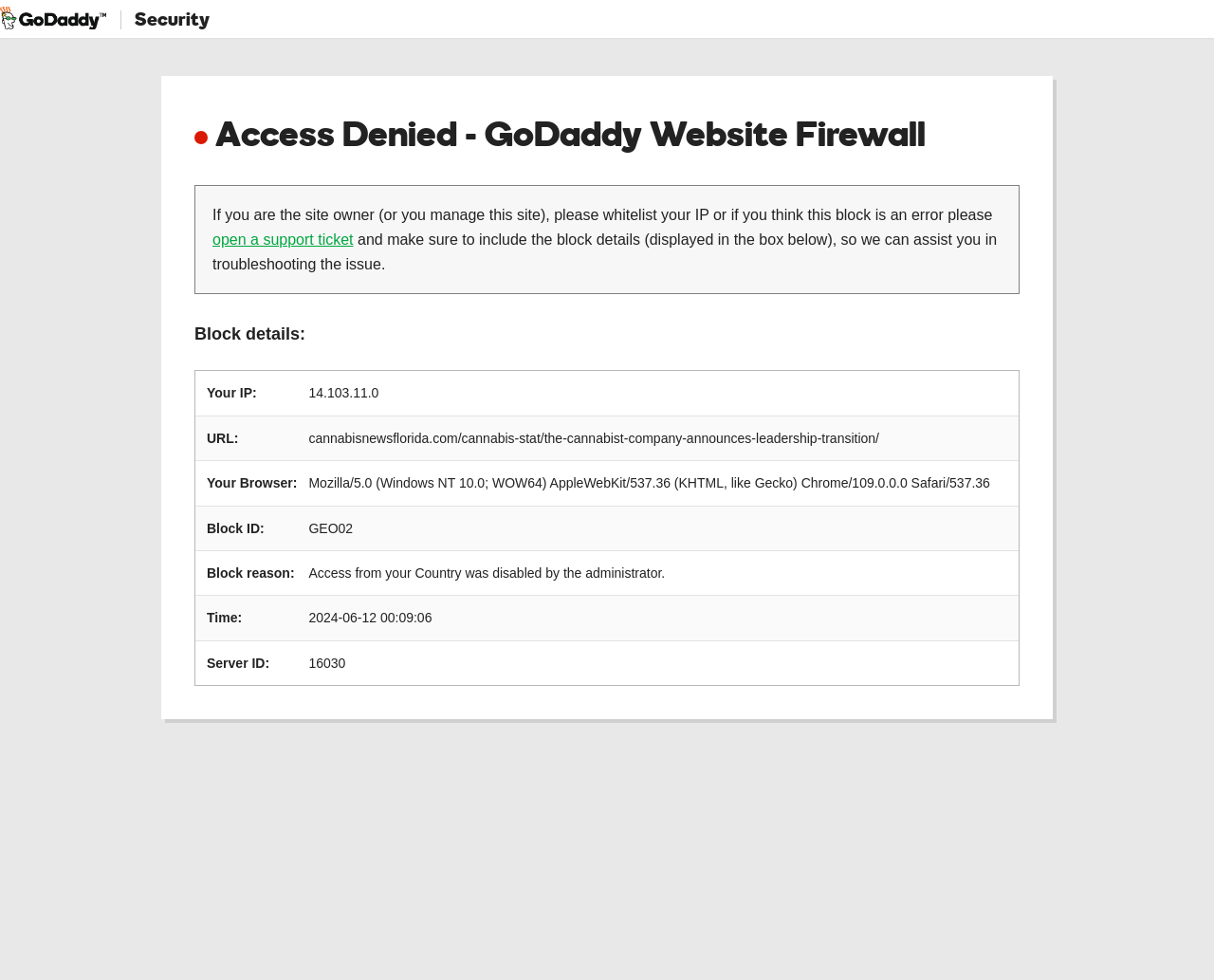What is the IP address of the user?
By examining the image, provide a one-word or phrase answer.

14.103.11.0